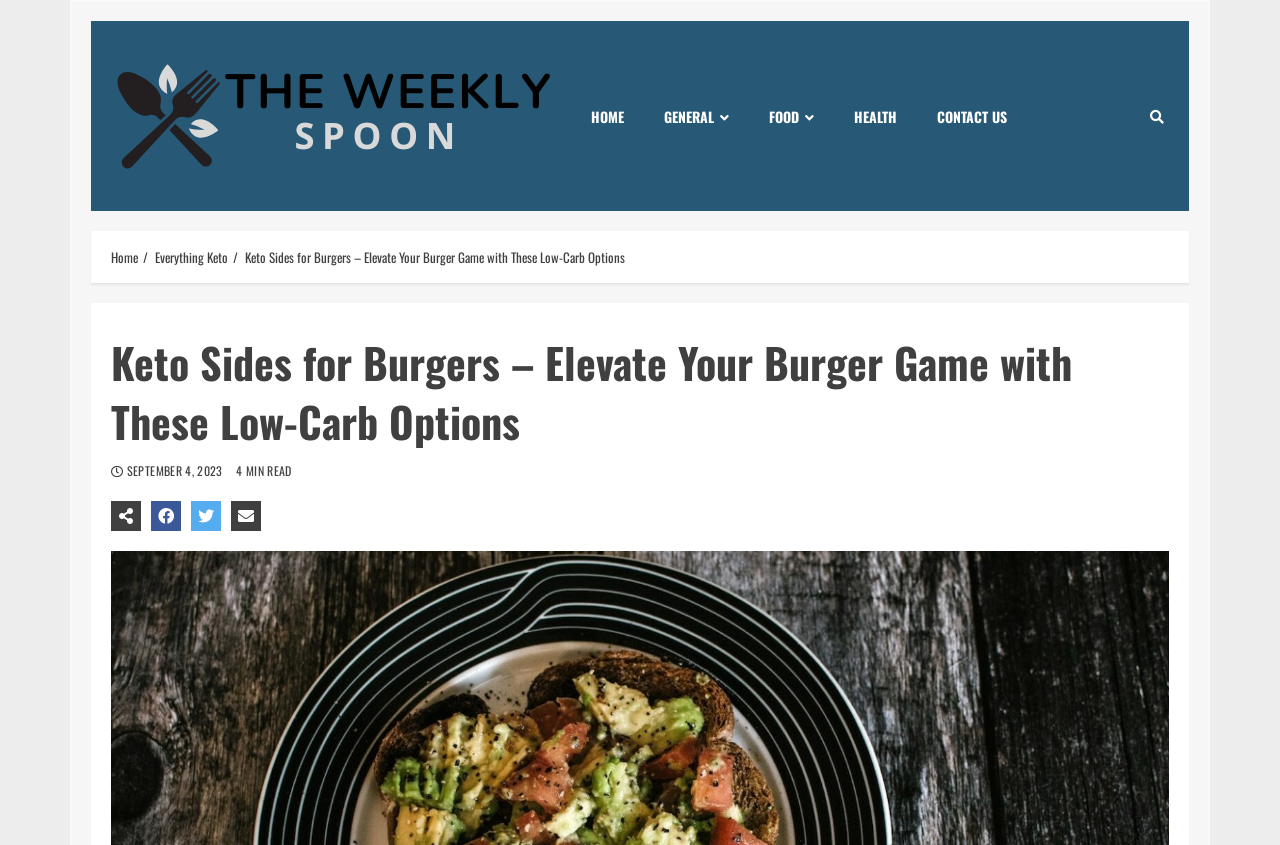Determine the bounding box coordinates of the element's region needed to click to follow the instruction: "Contact US". Provide these coordinates as four float numbers between 0 and 1, formatted as [left, top, right, bottom].

[0.716, 0.108, 0.802, 0.166]